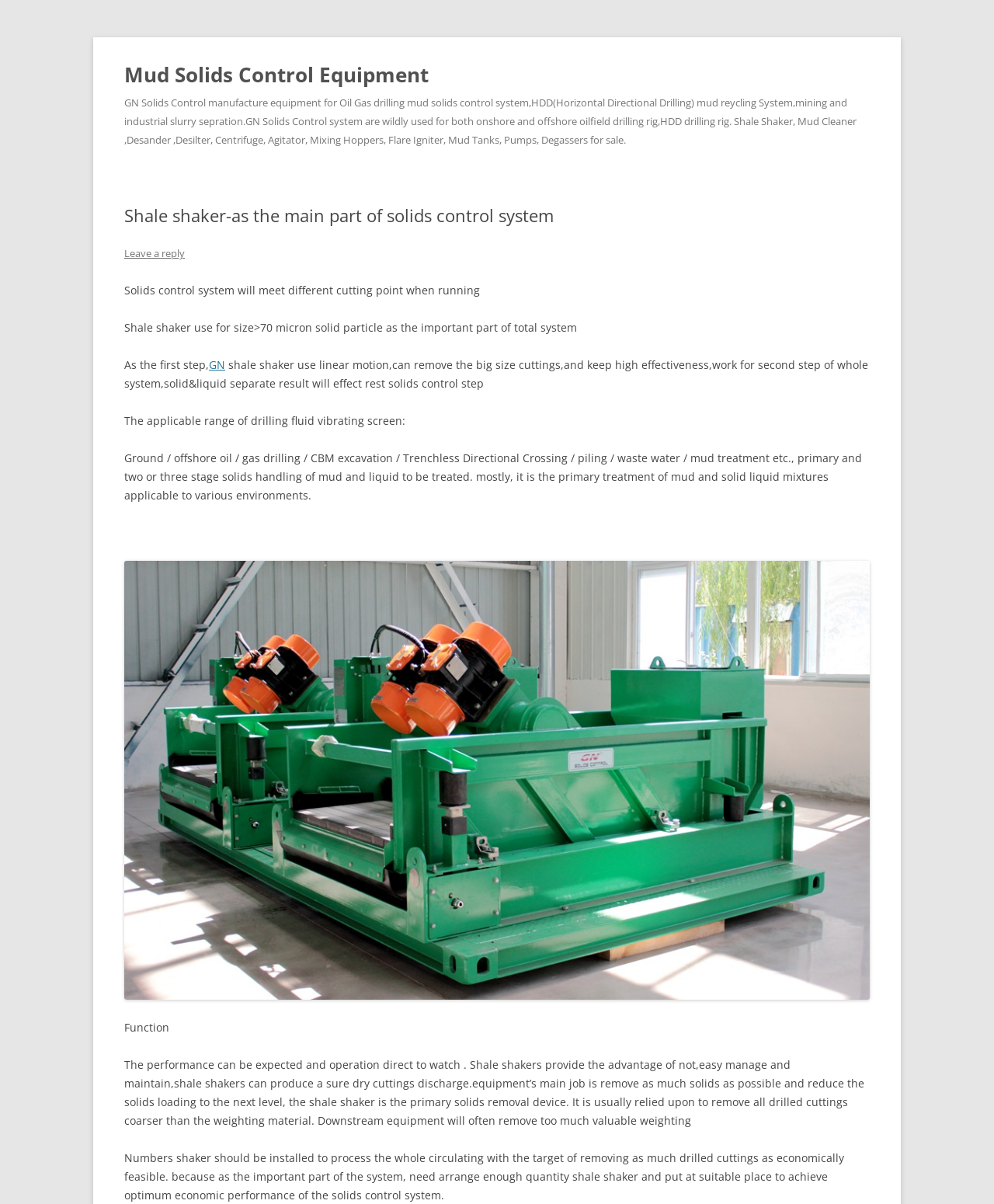Please give a one-word or short phrase response to the following question: 
What is the applicable range of drilling fluid vibrating screen?

Oil/gas drilling, HDD, etc.